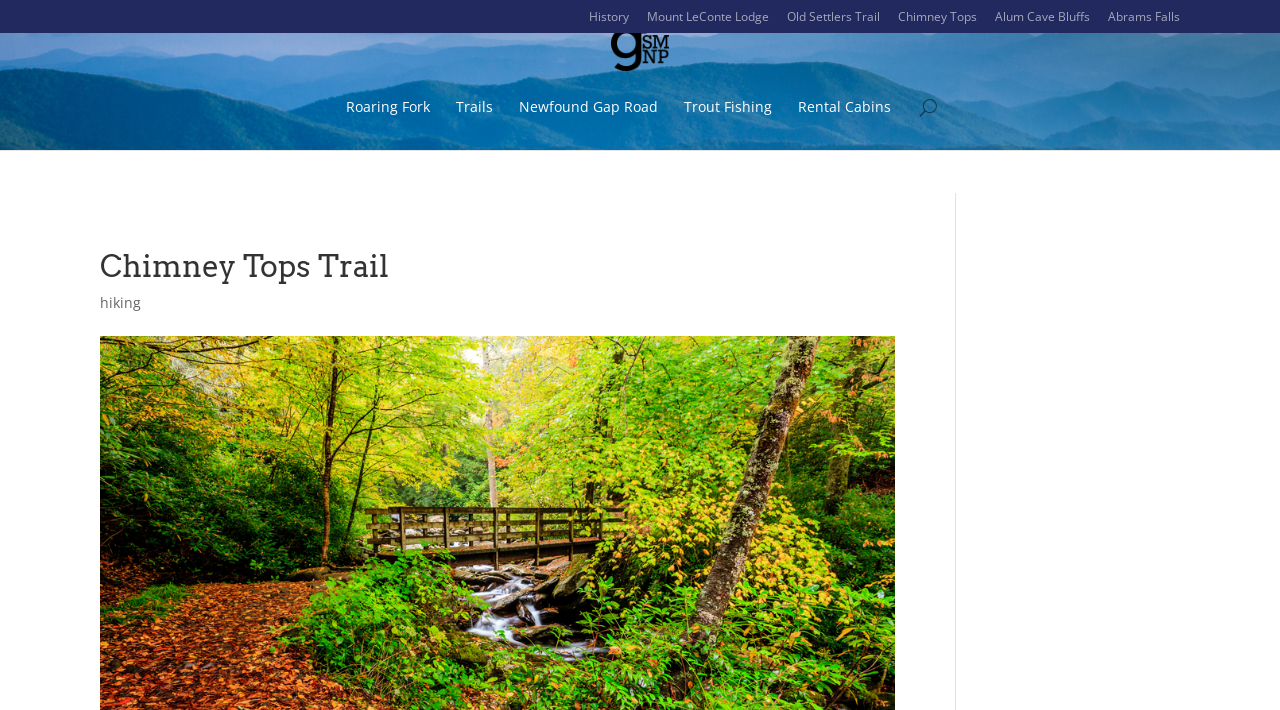What is the second link in the second row?
Refer to the image and provide a one-word or short phrase answer.

Trails